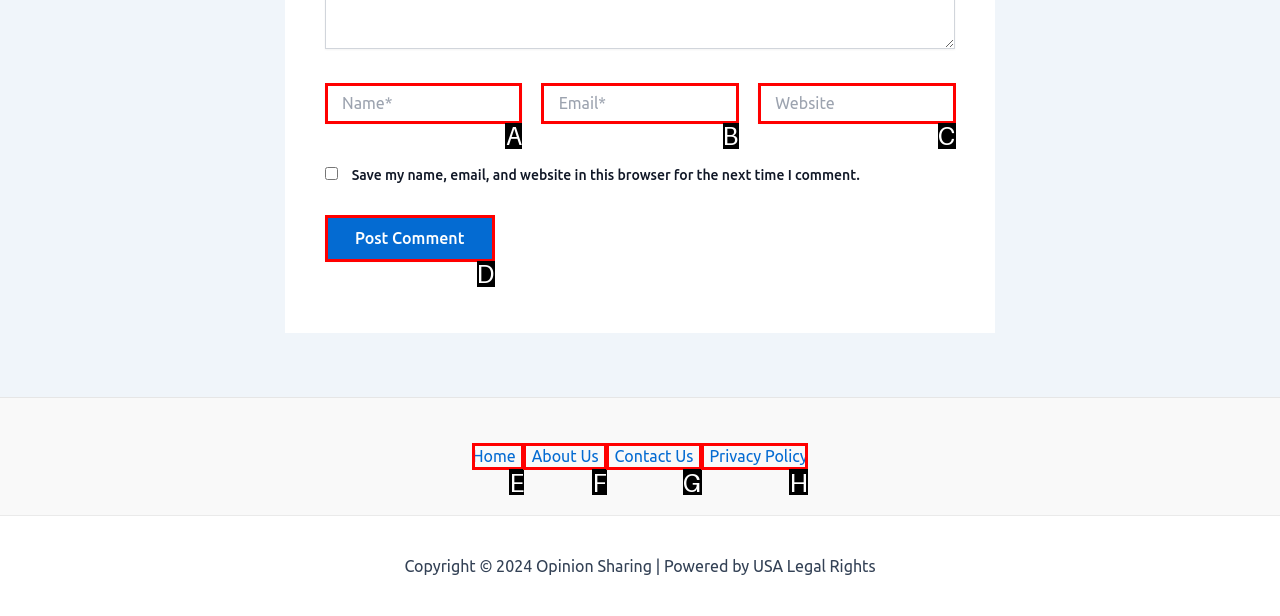Identify the letter of the option to click in order to Post a comment. Answer with the letter directly.

D